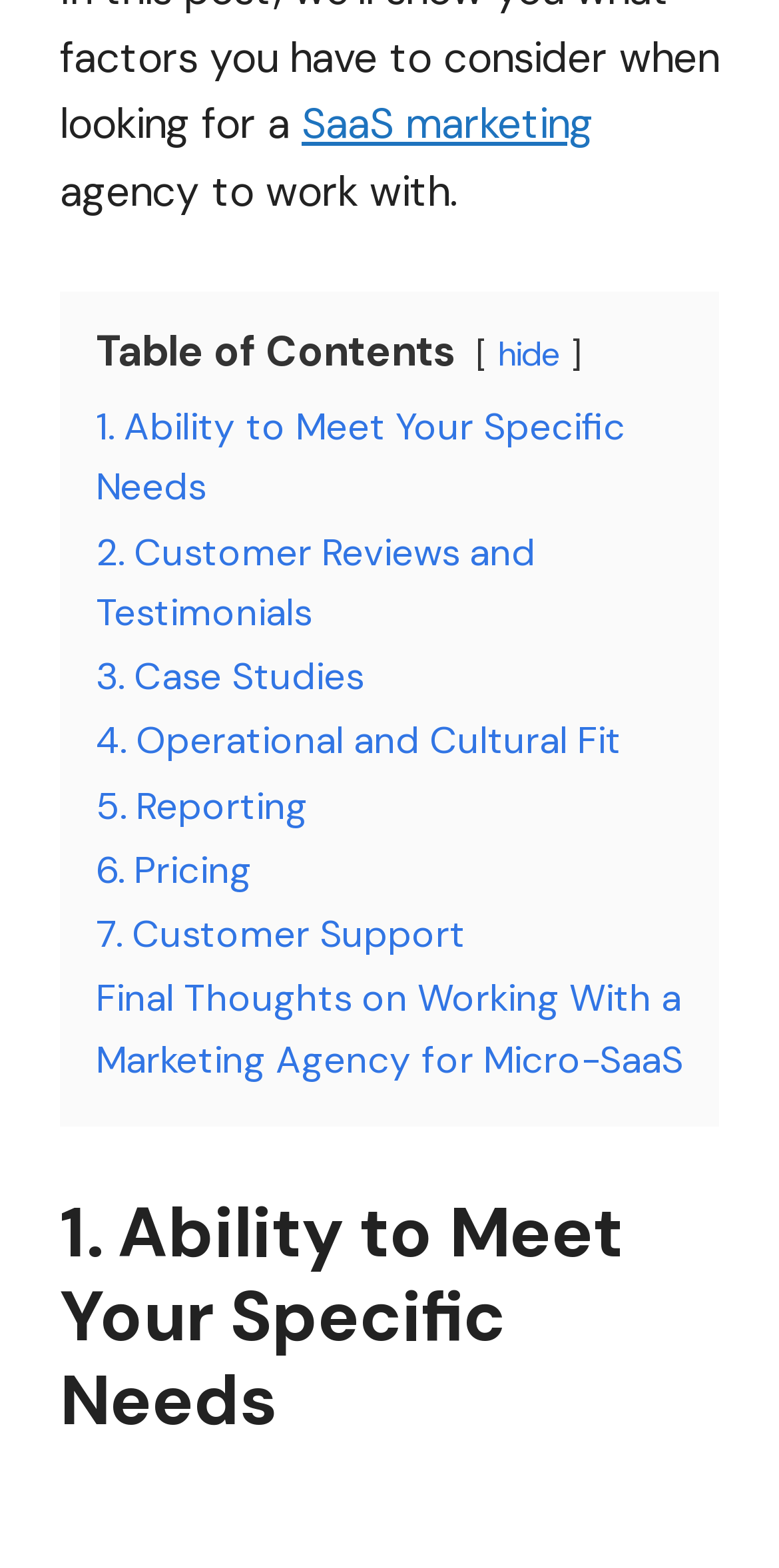What is the topic of the webpage?
Offer a detailed and exhaustive answer to the question.

The webpage appears to be discussing the topic of choosing a marketing agency for Micro-SaaS, as indicated by the links and headings on the page.